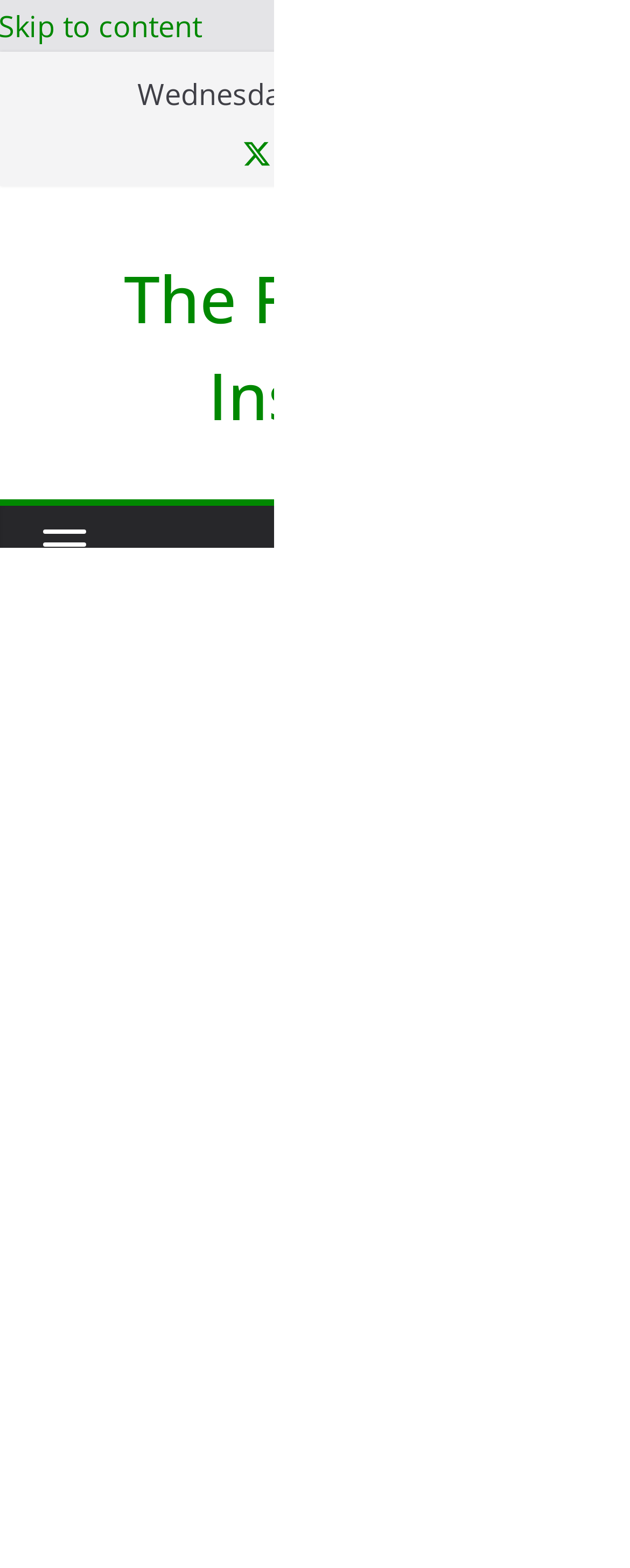Answer succinctly with a single word or phrase:
What is the date displayed on the webpage?

Wednesday, June 12, 2024